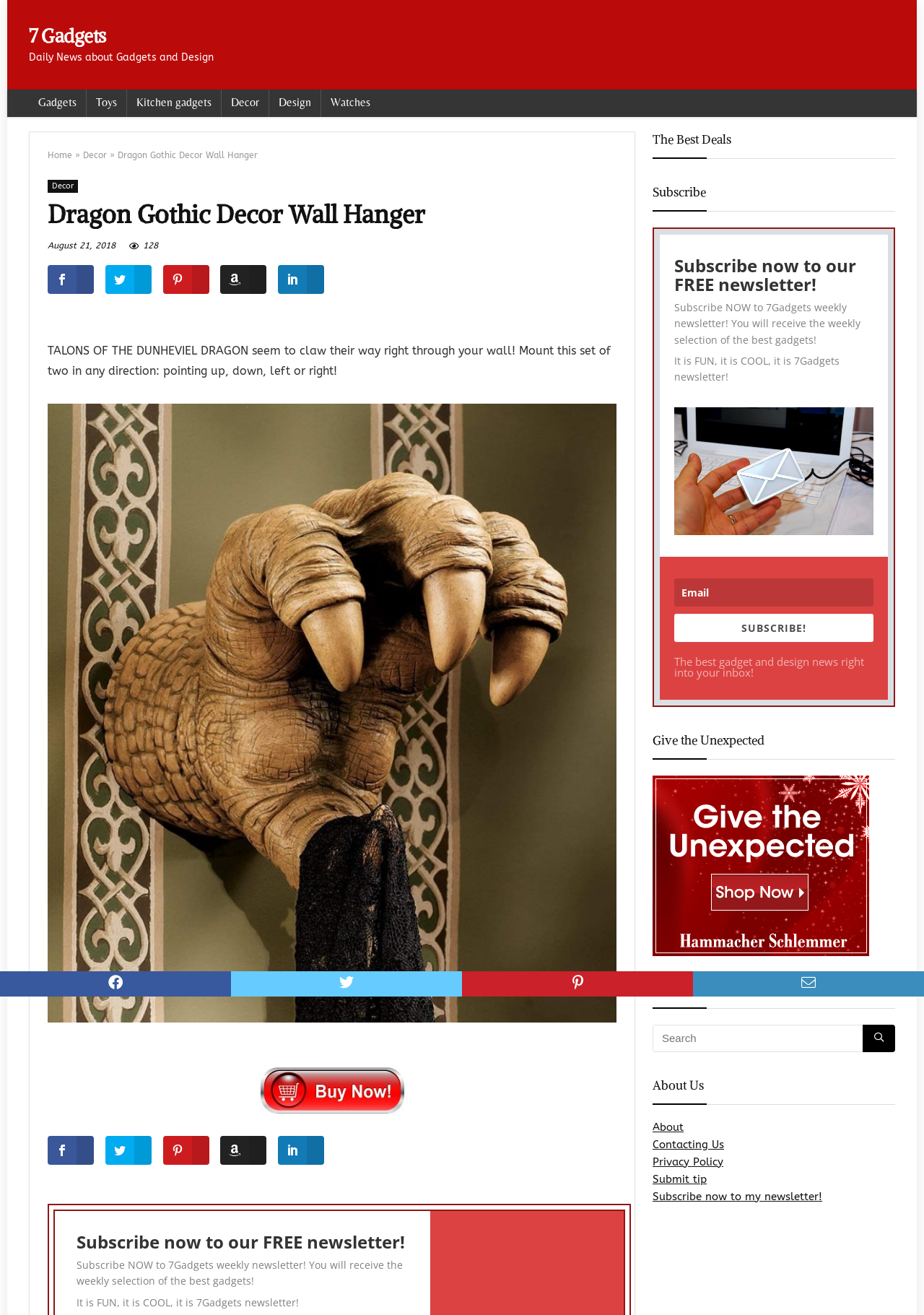Use one word or a short phrase to answer the question provided: 
What is the purpose of the textbox?

Email subscription